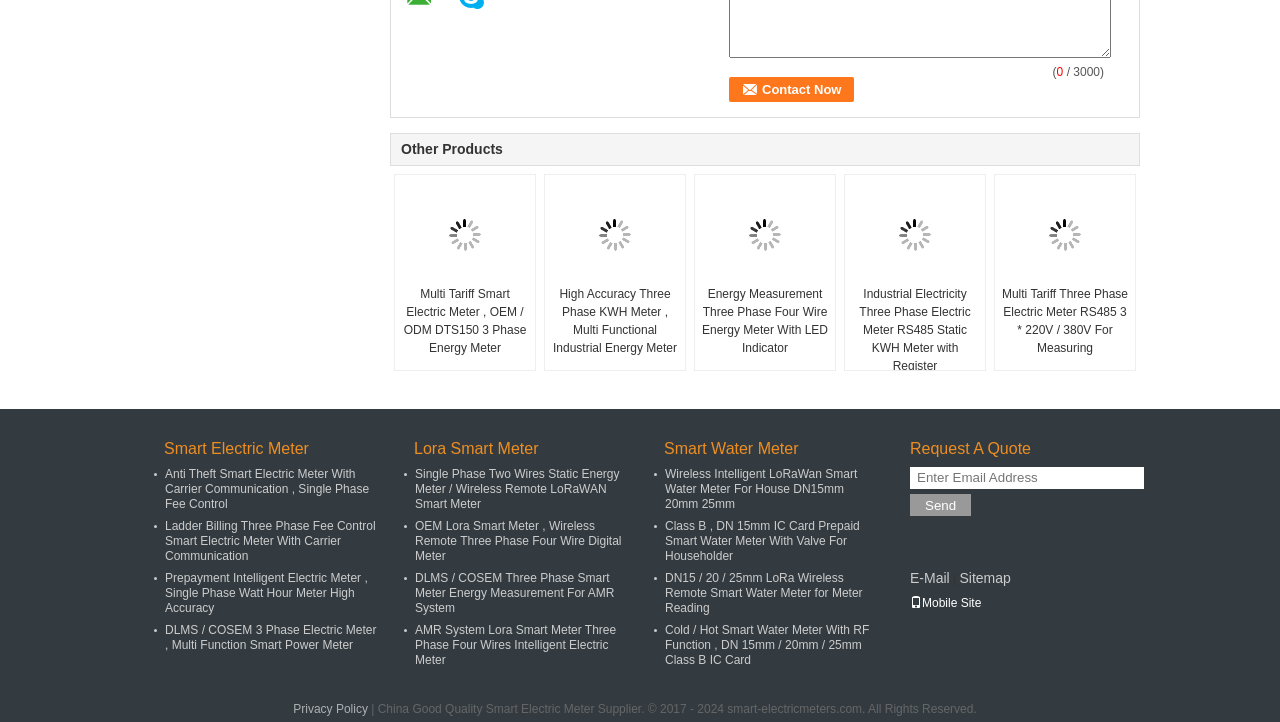Find the bounding box coordinates for the area you need to click to carry out the instruction: "Click the 'Contact Now' button". The coordinates should be four float numbers between 0 and 1, indicated as [left, top, right, bottom].

[0.57, 0.107, 0.668, 0.141]